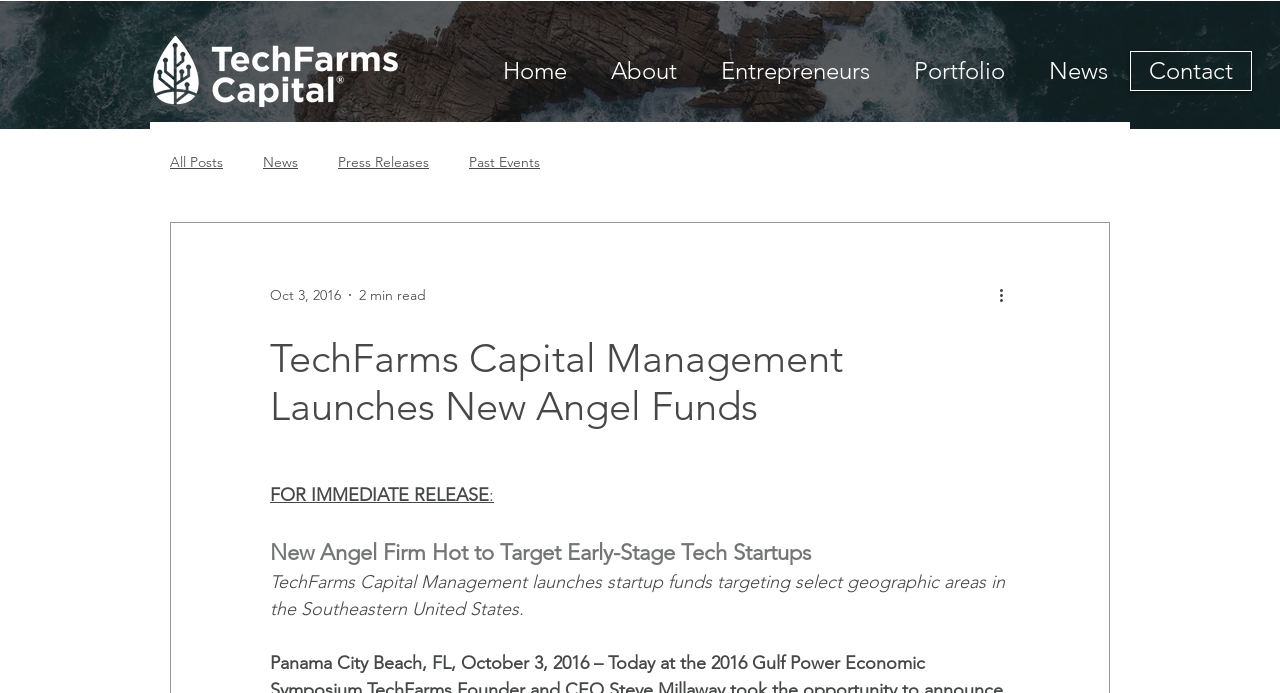Can you find the bounding box coordinates for the UI element given this description: "aria-label="More actions""? Provide the coordinates as four float numbers between 0 and 1: [left, top, right, bottom].

[0.778, 0.408, 0.797, 0.443]